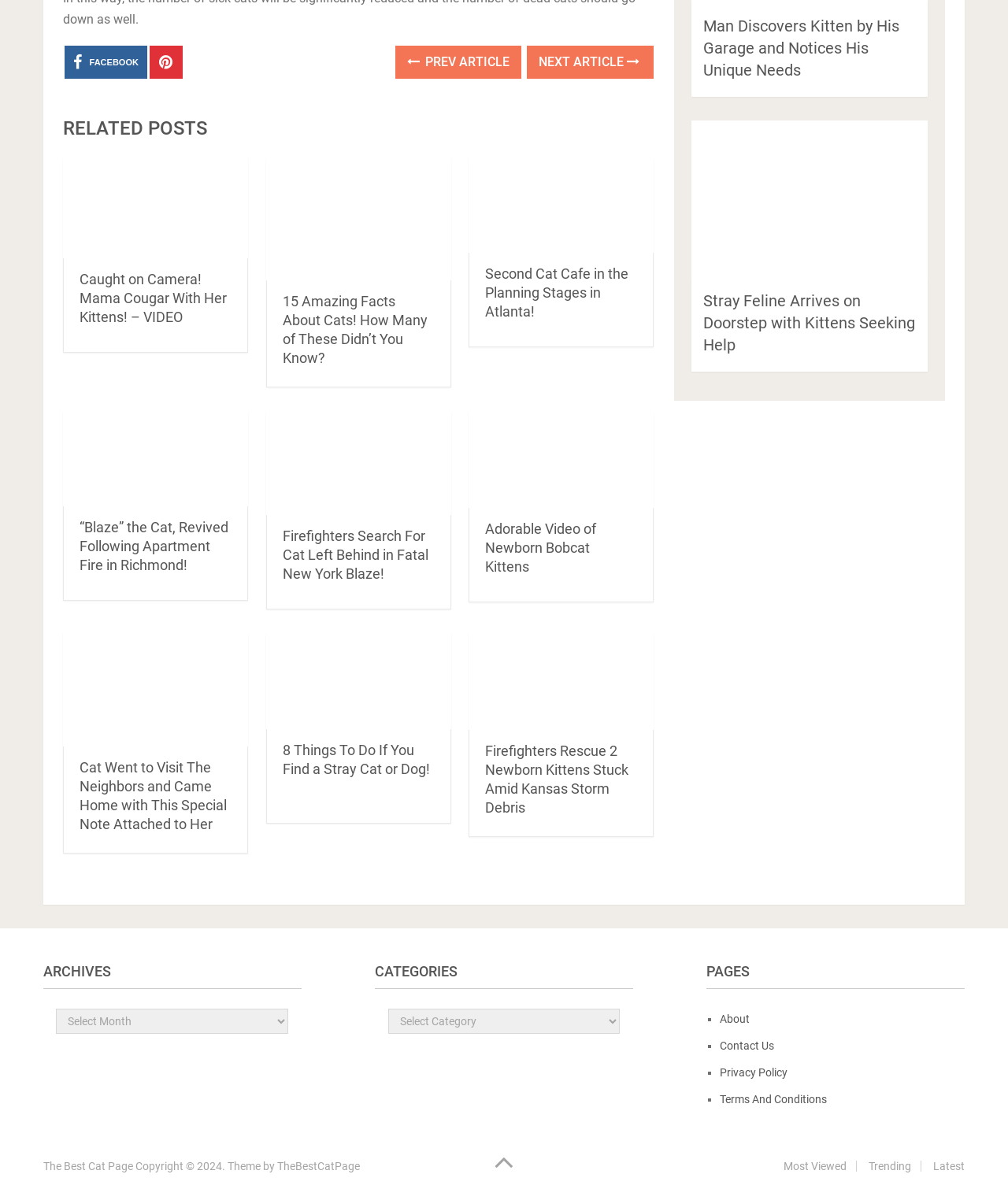How many articles are there in the RELATED POSTS section?
Provide a well-explained and detailed answer to the question.

I counted the number of article elements under the 'RELATED POSTS' heading, and there are 9 articles in total.